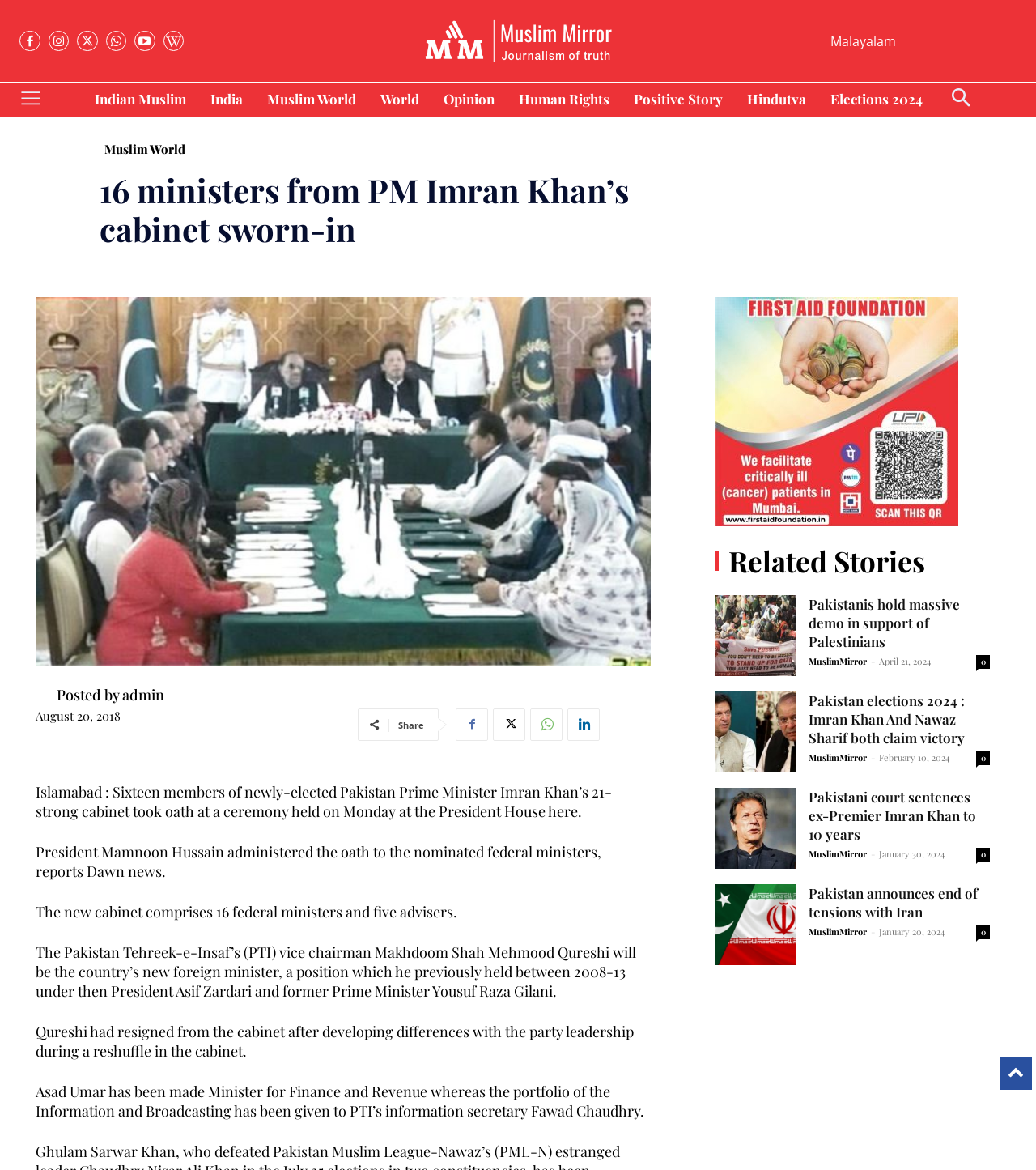How many links are there in the top navigation menu?
Using the picture, provide a one-word or short phrase answer.

43